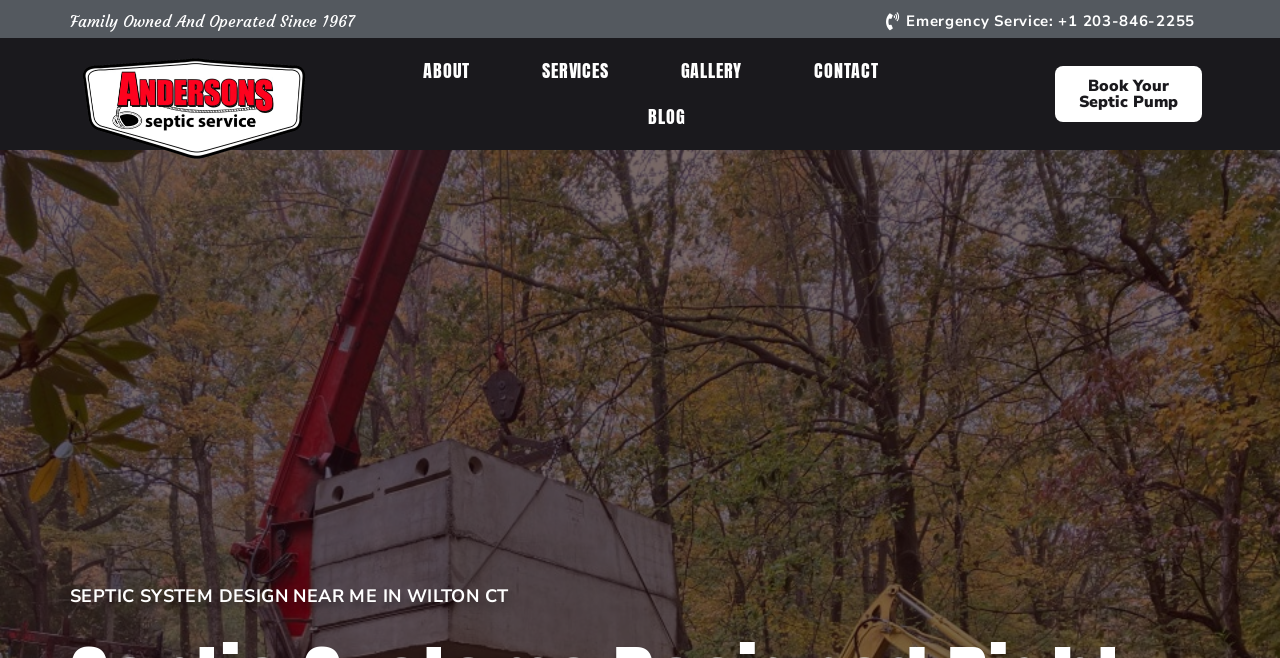Please give a concise answer to this question using a single word or phrase: 
What is the name of the company?

Andersons Septic Service